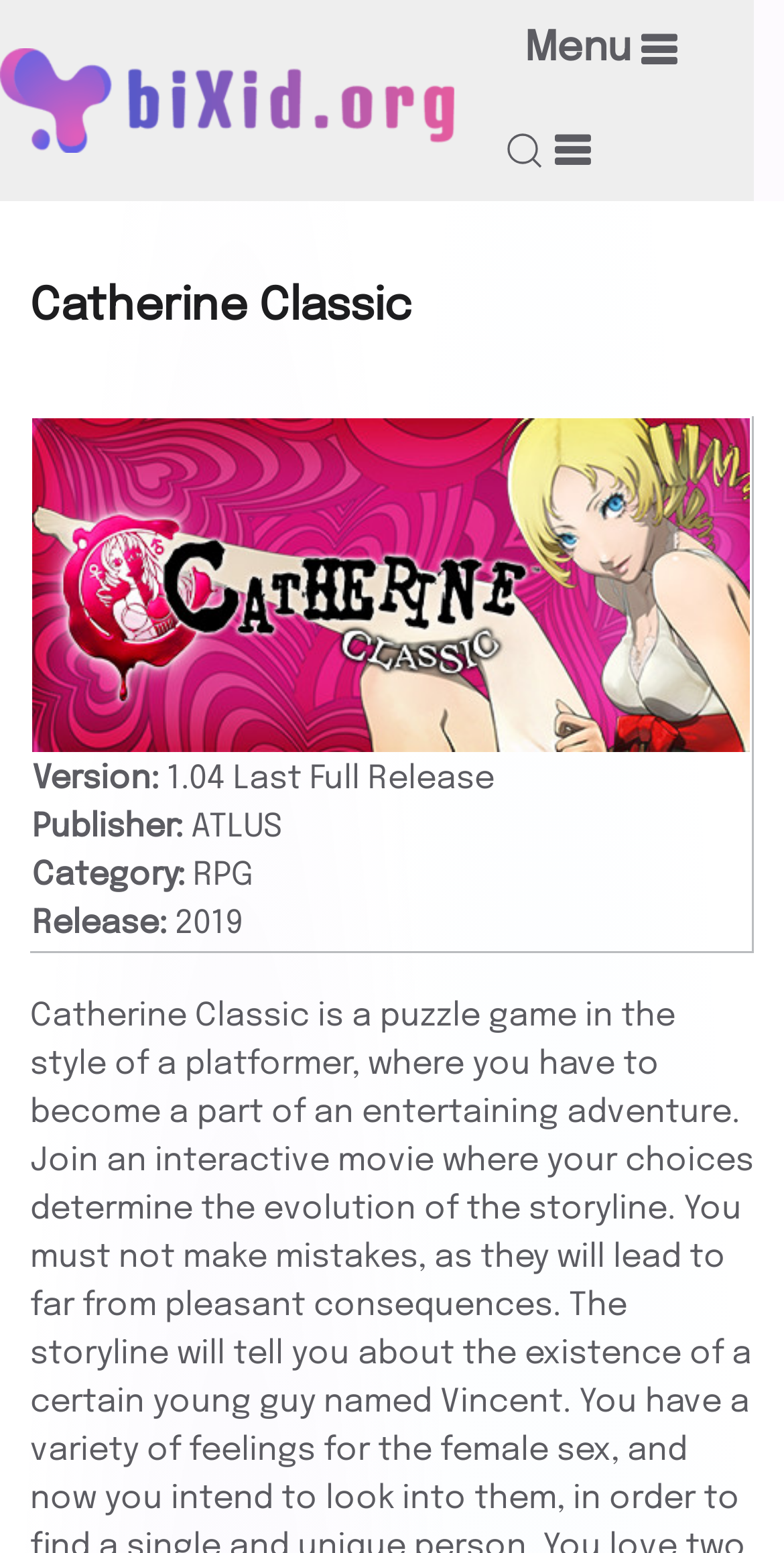What is the name of the game that can be downloaded from this webpage?
Please answer the question with a single word or phrase, referencing the image.

Catherine Classic